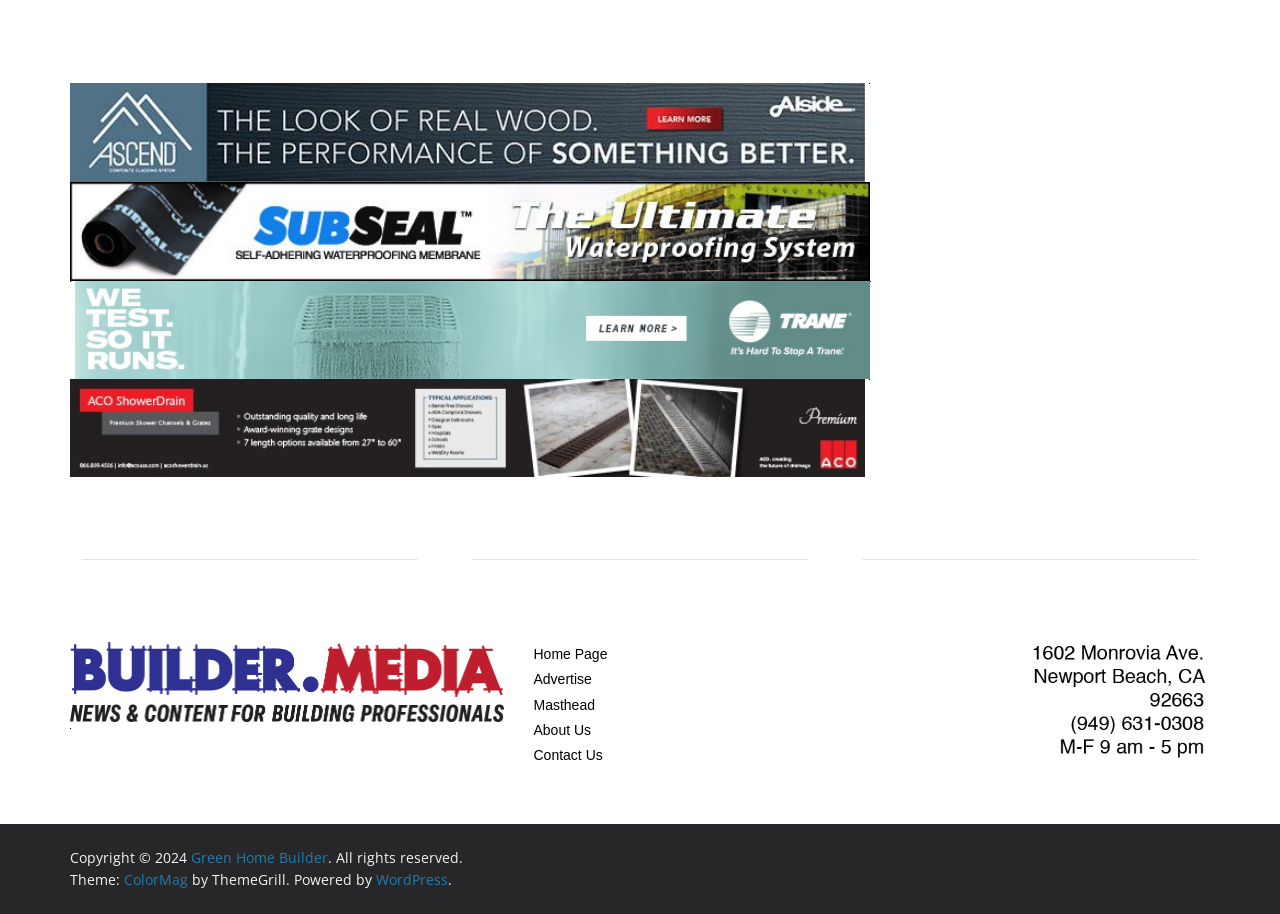Please indicate the bounding box coordinates for the clickable area to complete the following task: "View the Advertise page". The coordinates should be specified as four float numbers between 0 and 1, i.e., [left, top, right, bottom].

[0.417, 0.734, 0.462, 0.752]